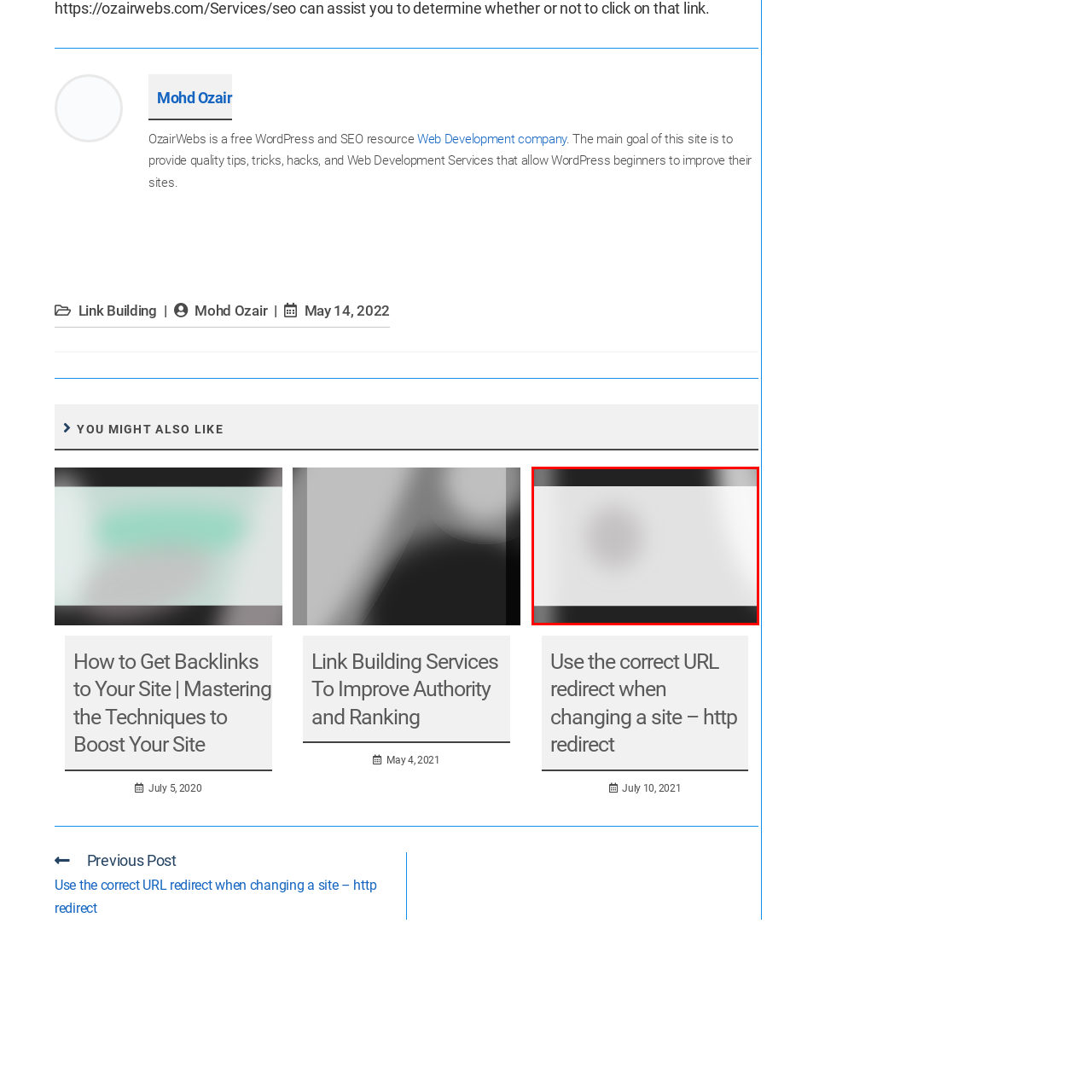Concentrate on the section within the teal border, Who is the target audience of the article? 
Provide a single word or phrase as your answer.

Developers and site owners